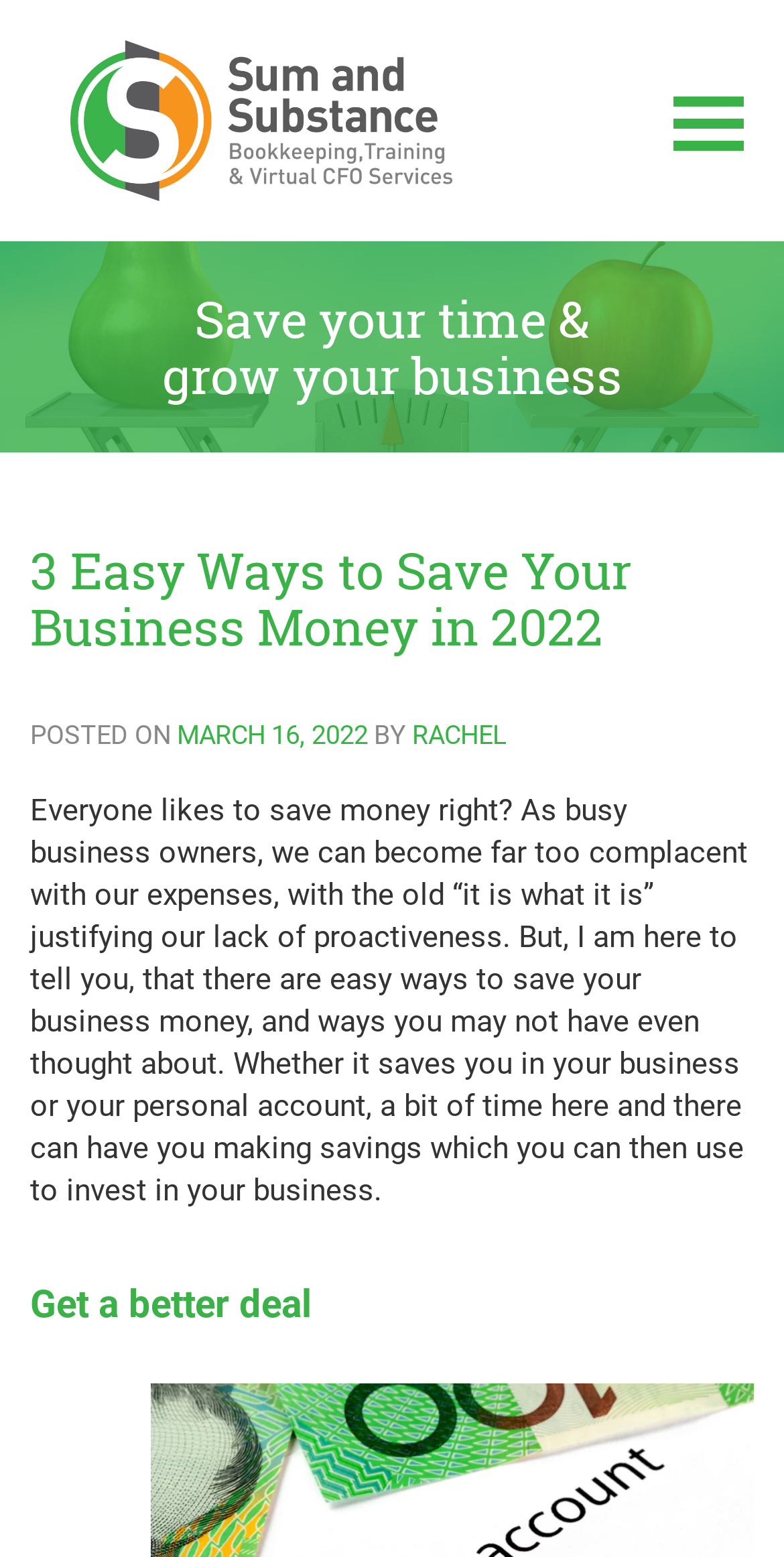Identify the bounding box for the described UI element: "parent_node: Sum And Substance".

[0.09, 0.026, 0.577, 0.129]